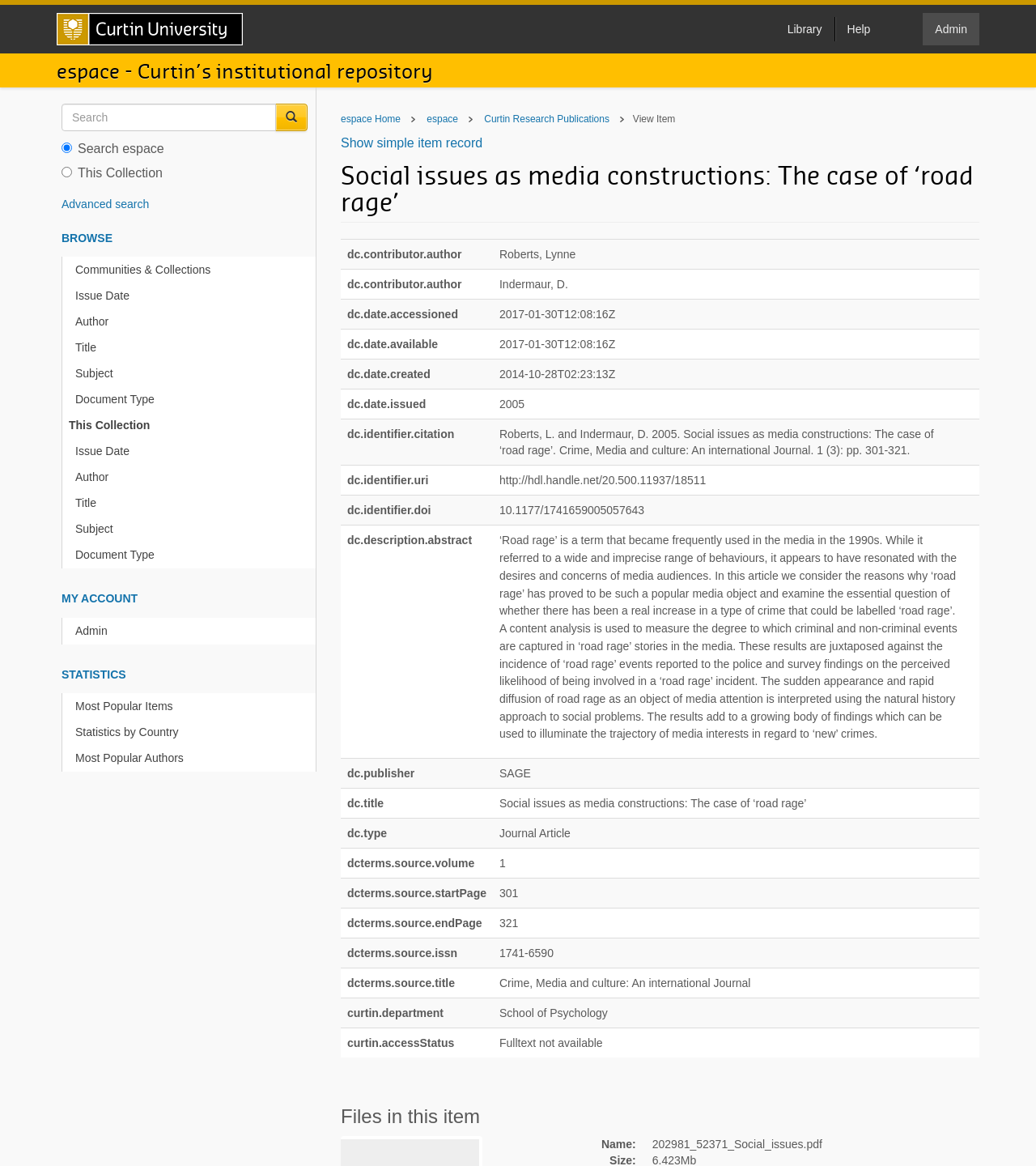Offer an in-depth caption of the entire webpage.

This webpage is about a research article titled "Social issues as media constructions: The case of ‘road rage’". At the top left corner, there is a link to the Curtin University Homepage, accompanied by a small image of the university's logo. To the right of this, there are three links: "Library", "Help", and "Admin". Below these links, there is a section dedicated to the institutional repository "espace", with links to "espace Home", "espace", and "Curtin Research Publications".

The main content of the page is a table displaying metadata about the research article. The table has multiple rows, each containing information about the article, such as authors, publication date, abstract, and publisher. The abstract is a lengthy text that discusses the concept of "road rage" and its representation in the media.

Above the table, there is a heading with the title of the article, and a link to "View Item" and "Show simple item record". The page also has a link to "espace - Curtin’s institutional repository" at the top right corner. Overall, the page appears to be a repository page for a research article, providing detailed metadata and a summary of the article's content.